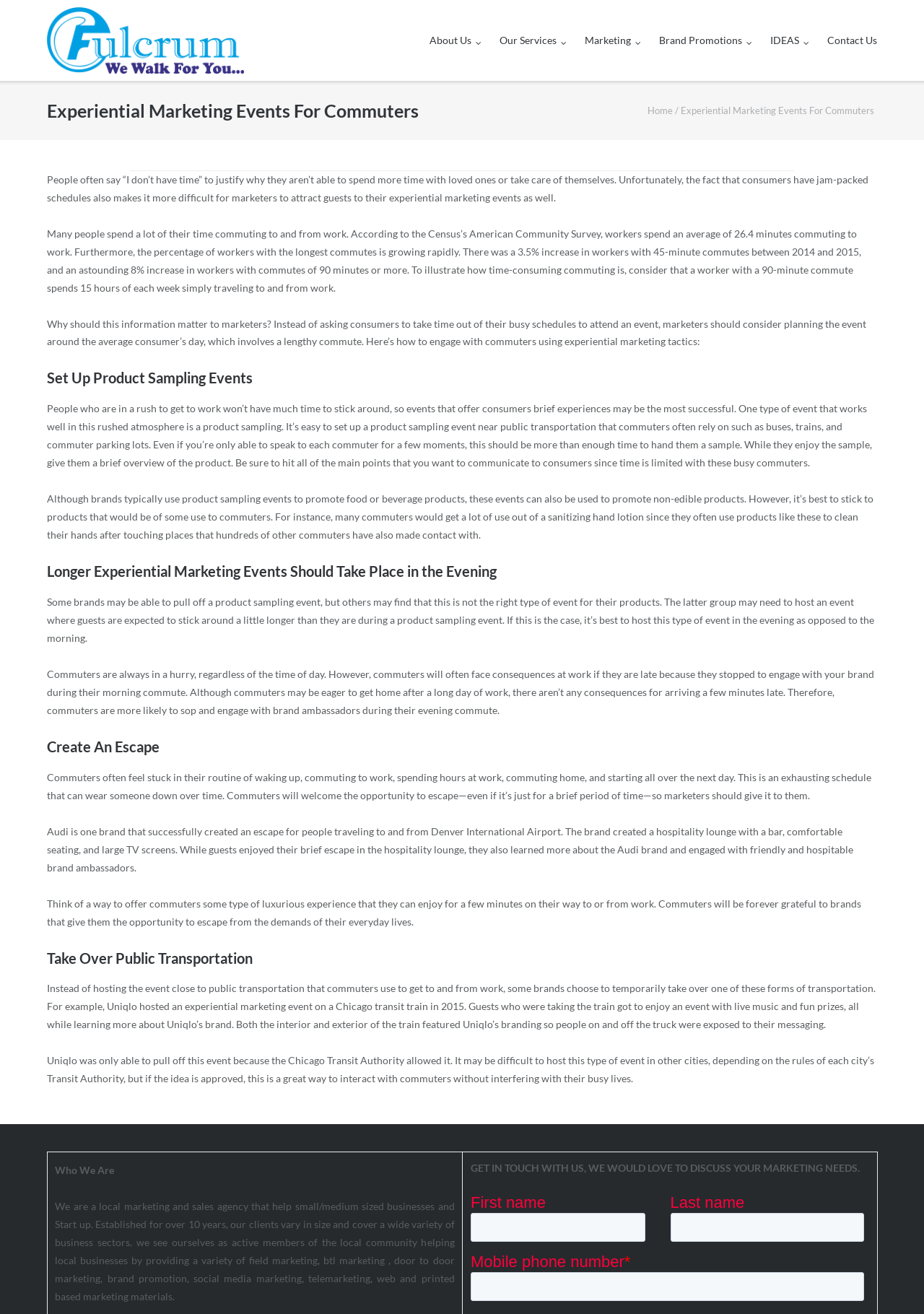What is an alternative to hosting events near public transportation?
Answer the question based on the image using a single word or a brief phrase.

Taking over public transportation